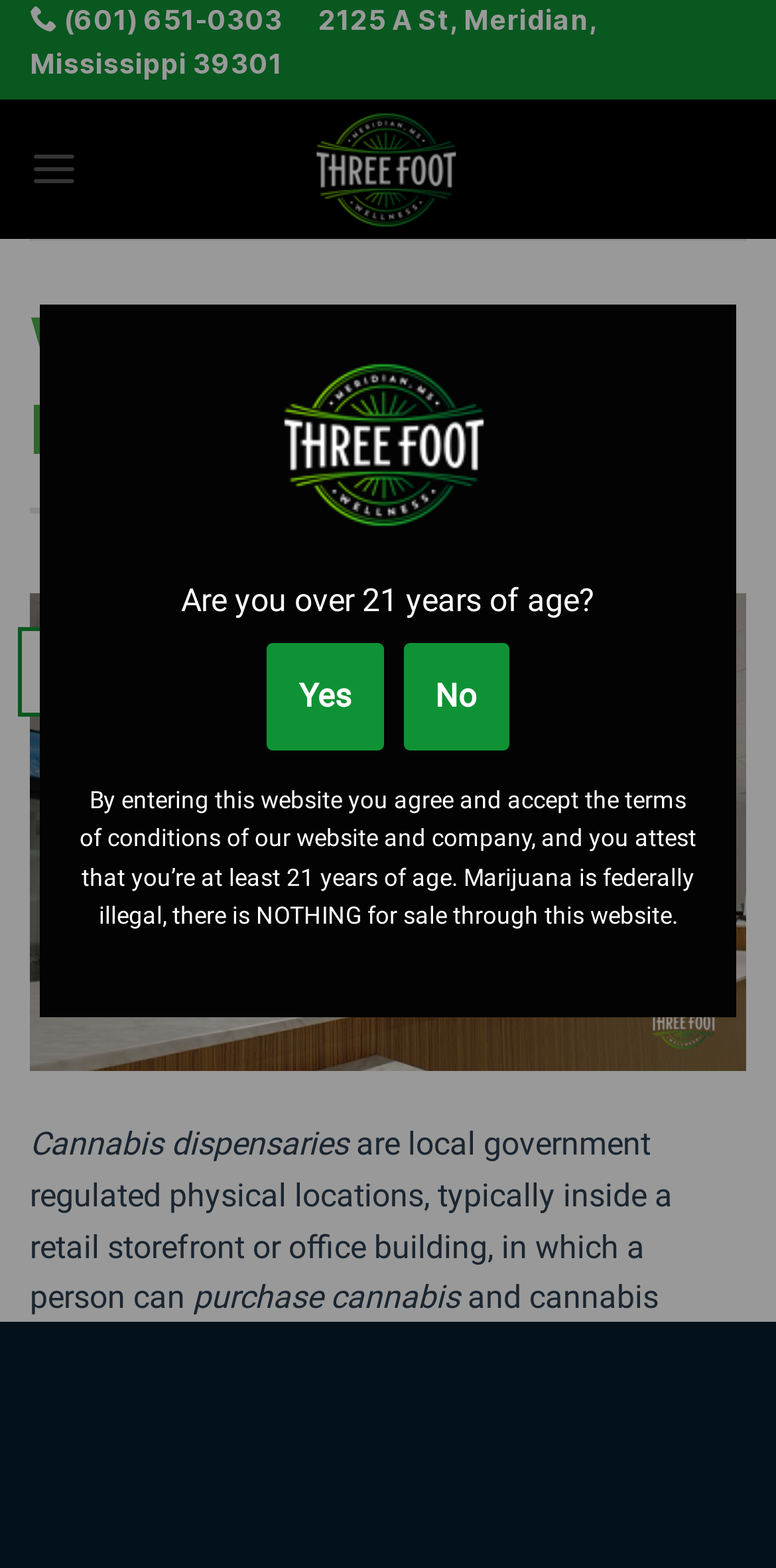Based on the element description: "parent_node: 18", identify the bounding box coordinates for this UI element. The coordinates must be four float numbers between 0 and 1, listed as [left, top, right, bottom].

[0.038, 0.518, 0.962, 0.542]